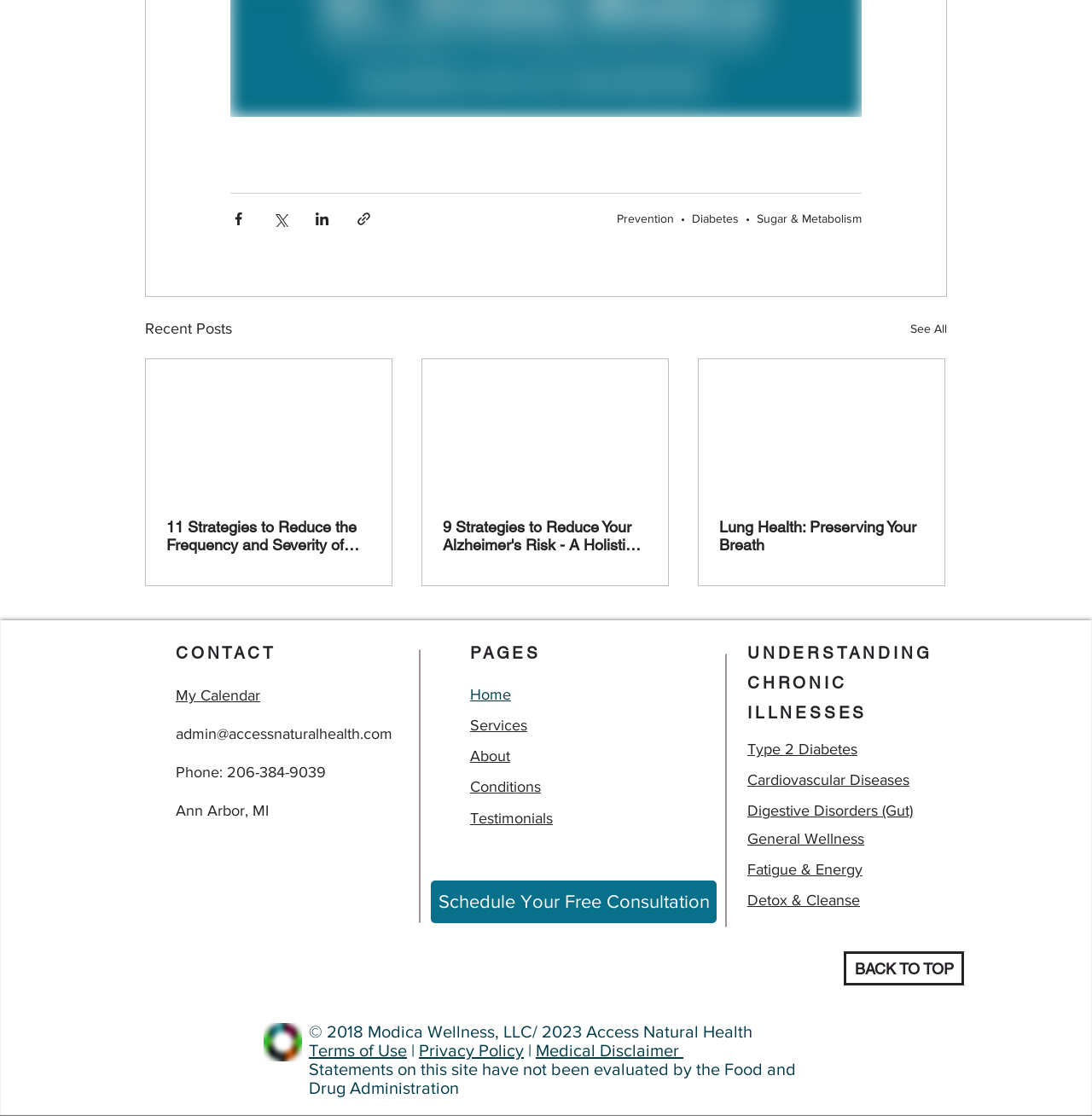How many navigation links are there in the top menu?
Please interpret the details in the image and answer the question thoroughly.

I looked at the top menu and counted the number of navigation links, which are 'Home', 'Services', 'About', 'Conditions', and 'Testimonials'.